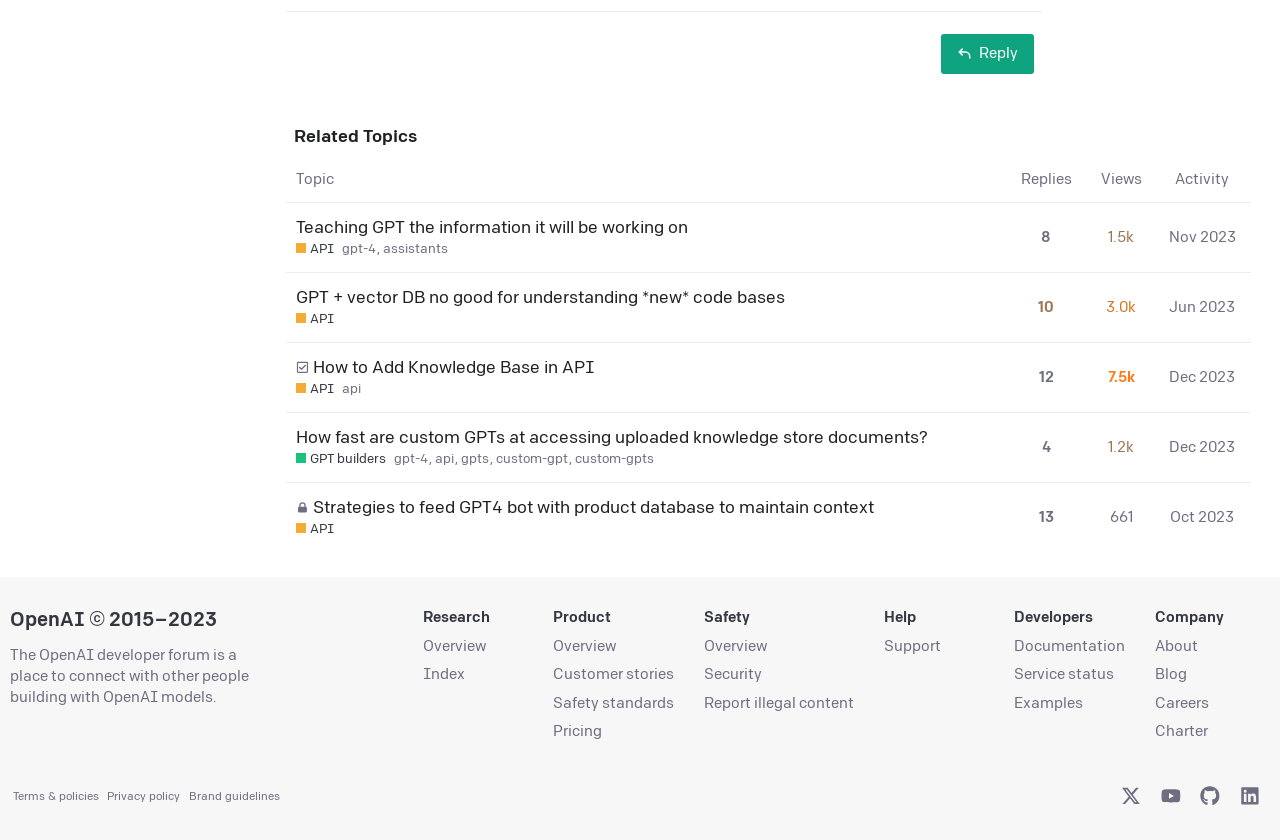What is the most viewed topic?
Give a comprehensive and detailed explanation for the question.

I examined the table with the heading 'Related Topics' and found the topic with the highest view count. The topic 'How fast are custom GPTs at accessing uploaded knowledge store documents?' has been viewed 7549 times.